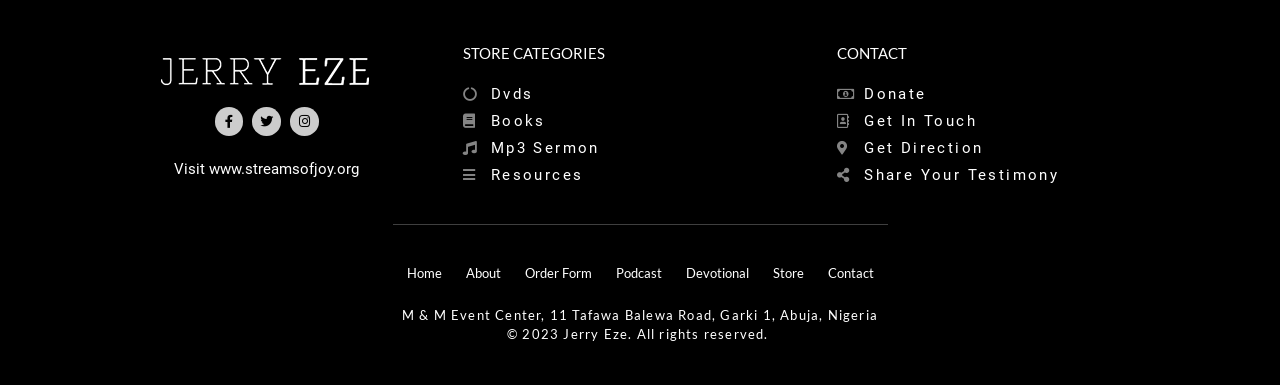Please locate the clickable area by providing the bounding box coordinates to follow this instruction: "Go to the store".

[0.595, 0.675, 0.636, 0.743]